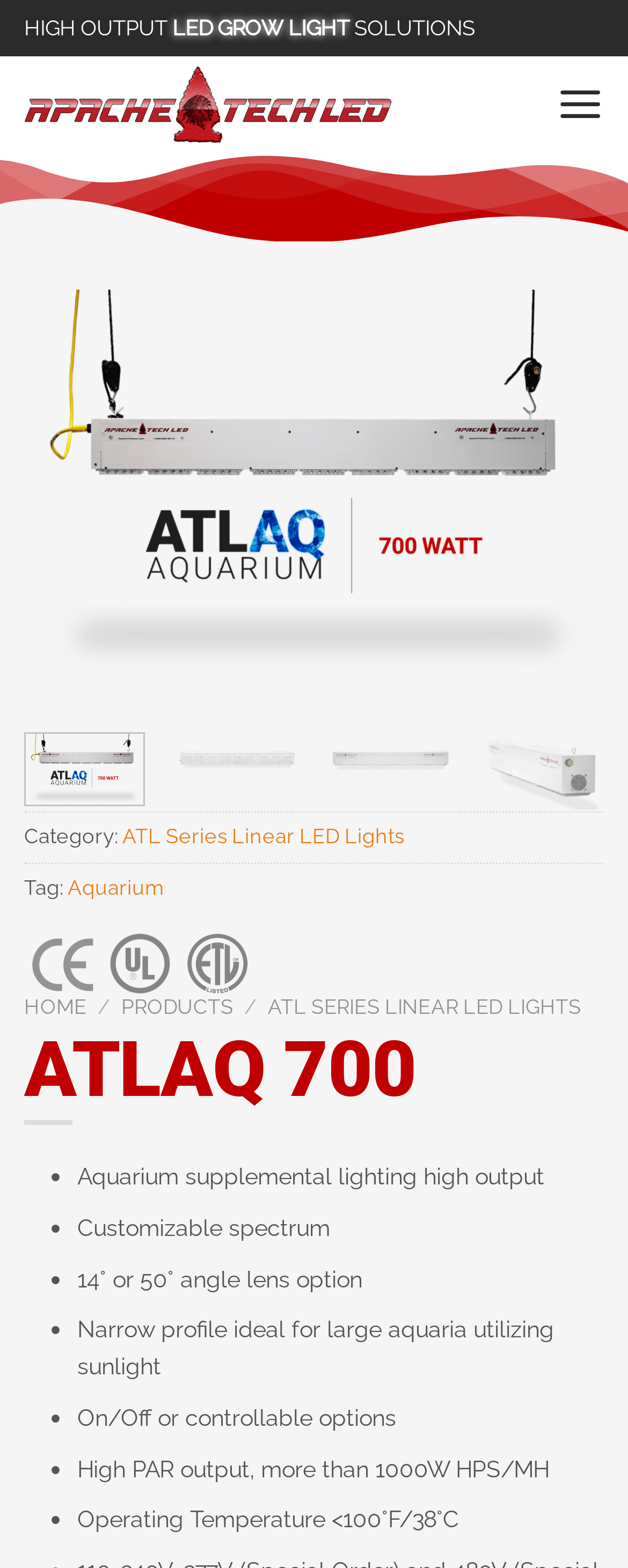Observe the image and answer the following question in detail: What is the angle lens option for the ATLAQ 700?

The angle lens option is obtained from the static text element with the text '14° or 50° angle lens option' which is located in the list of features of the ATLAQ 700 product.